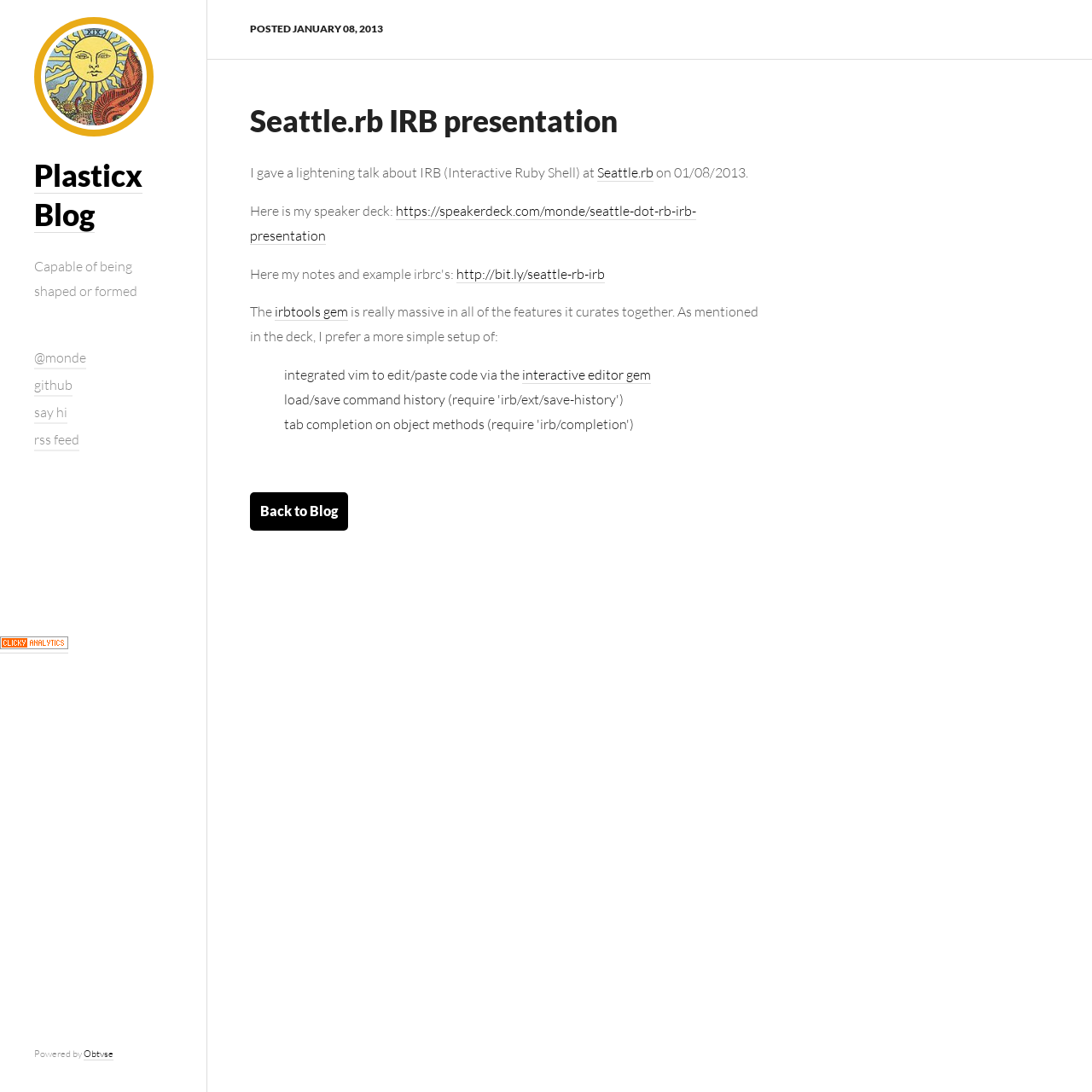Find the bounding box coordinates of the clickable element required to execute the following instruction: "explore the irbtools gem". Provide the coordinates as four float numbers between 0 and 1, i.e., [left, top, right, bottom].

[0.252, 0.278, 0.319, 0.294]